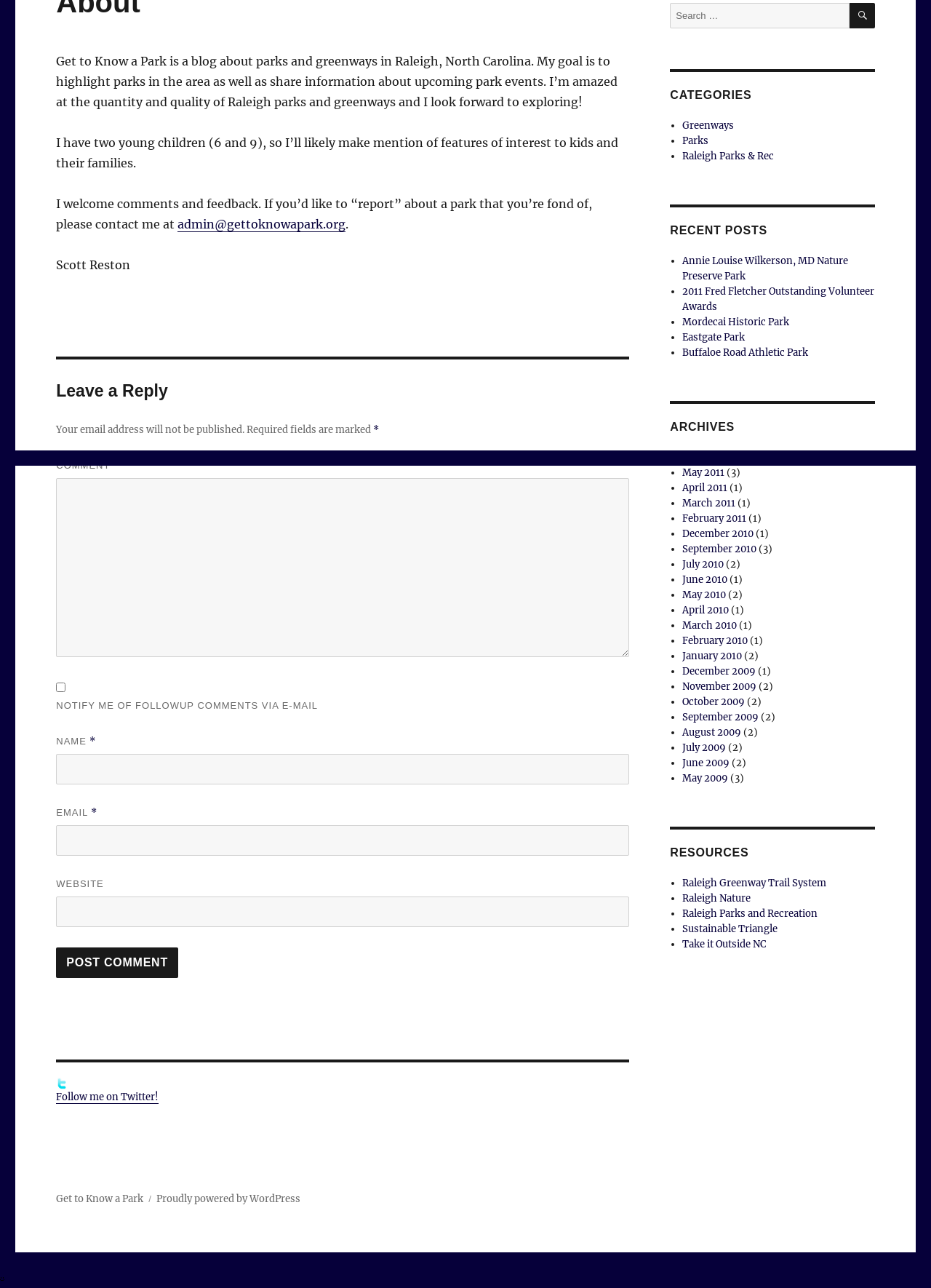Determine the bounding box for the UI element that matches this description: "July 2009".

[0.733, 0.576, 0.779, 0.585]